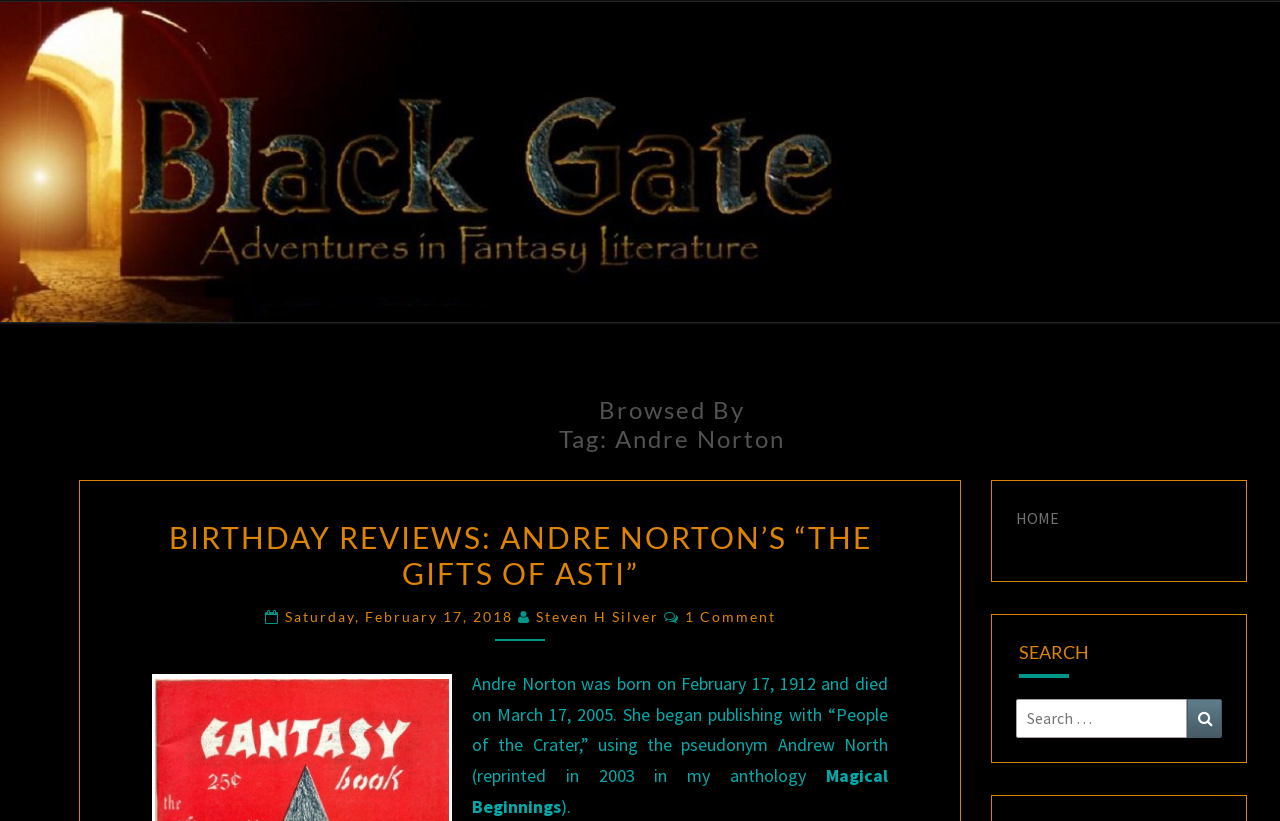What is the name of the author being browsed?
We need a detailed and exhaustive answer to the question. Please elaborate.

Based on the webpage structure, I found a heading element 'Browsed By Tag: Andre Norton' which indicates that the author being browsed is Andre Norton.